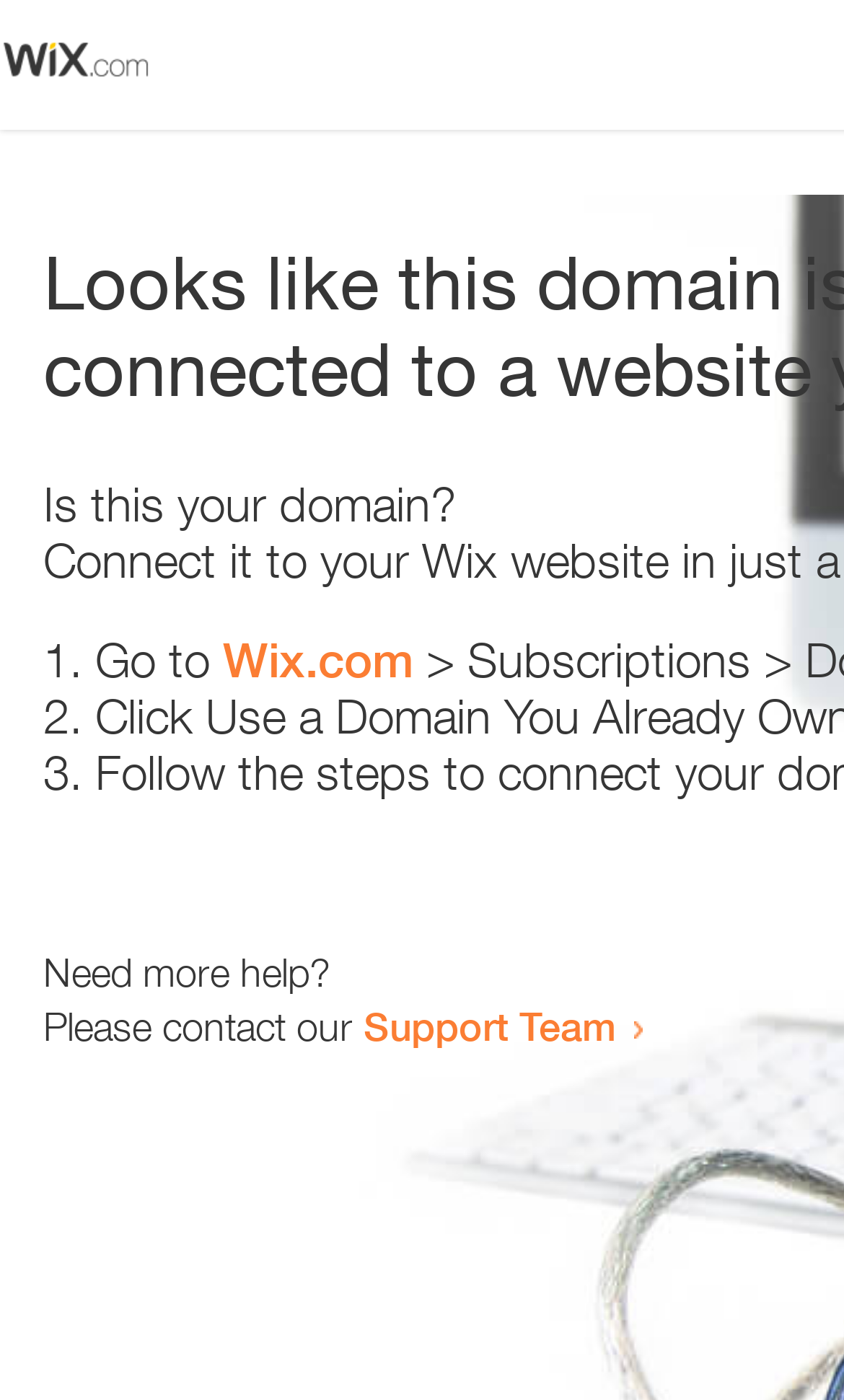Answer the question with a single word or phrase: 
What is the alternative option for users who need more help?

Contact Support Team